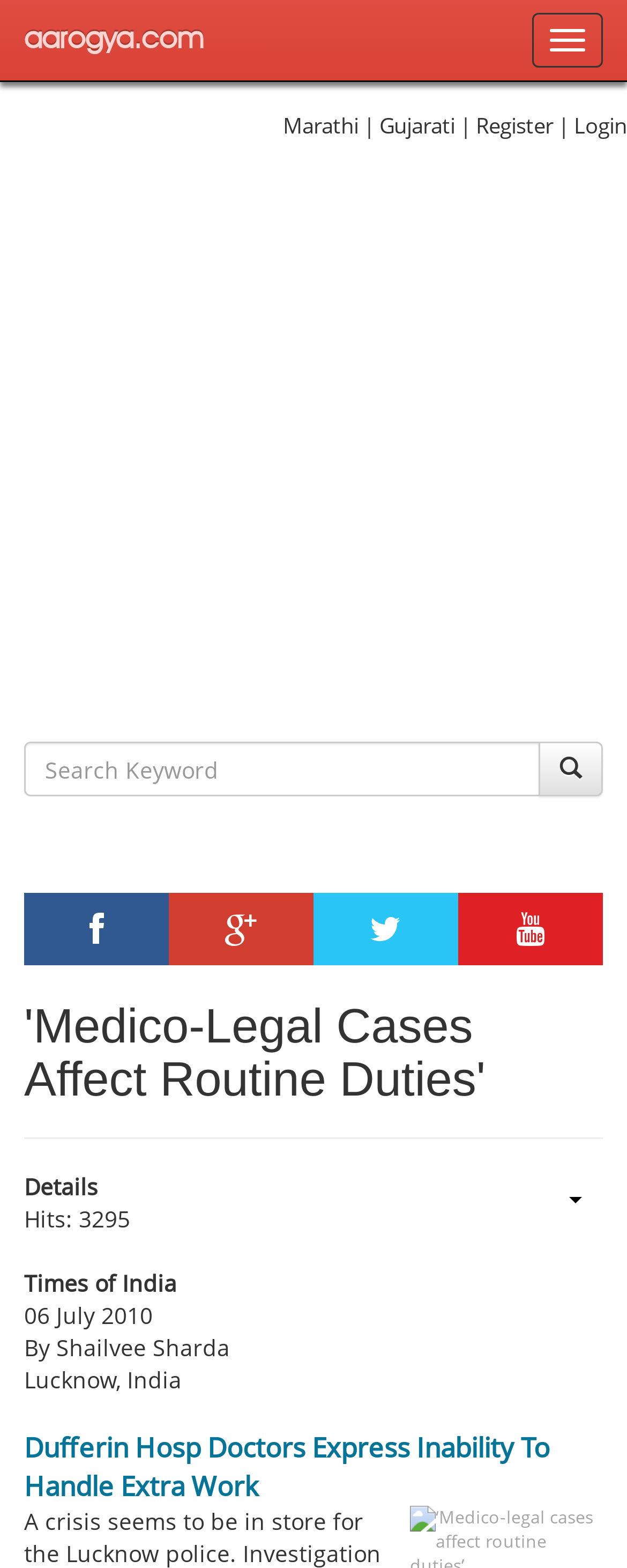What is the source of the article?
Please provide a single word or phrase as your answer based on the screenshot.

Times of India